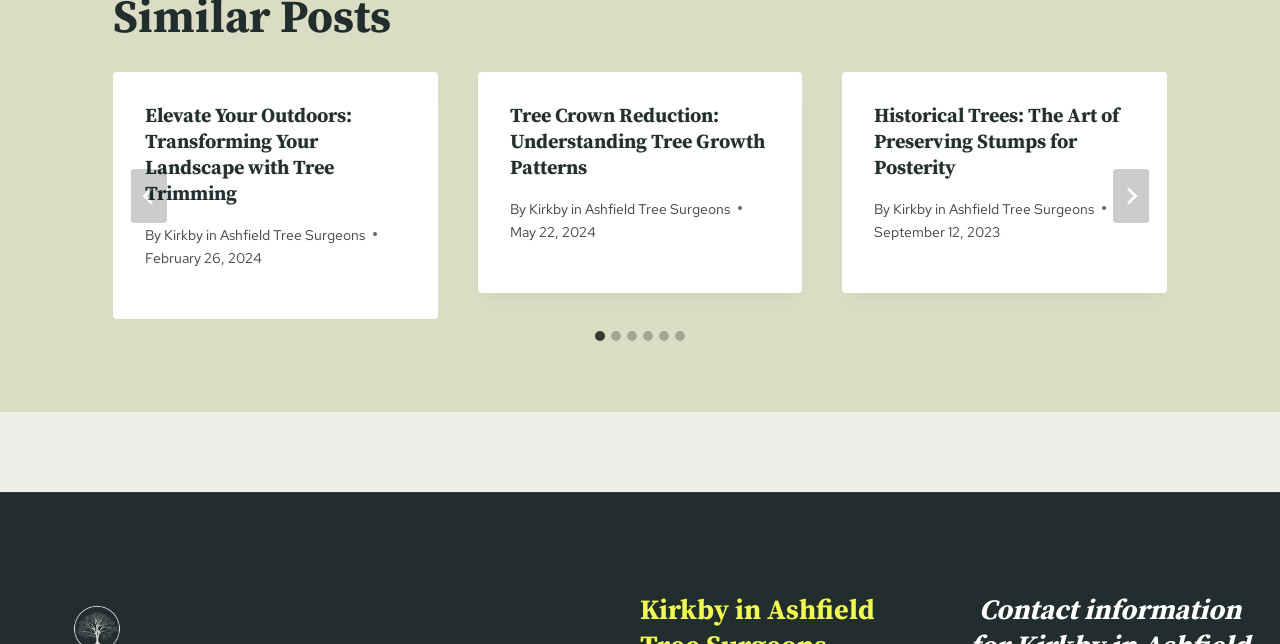Use one word or a short phrase to answer the question provided: 
What is the title of the first article?

Elevate Your Outdoors